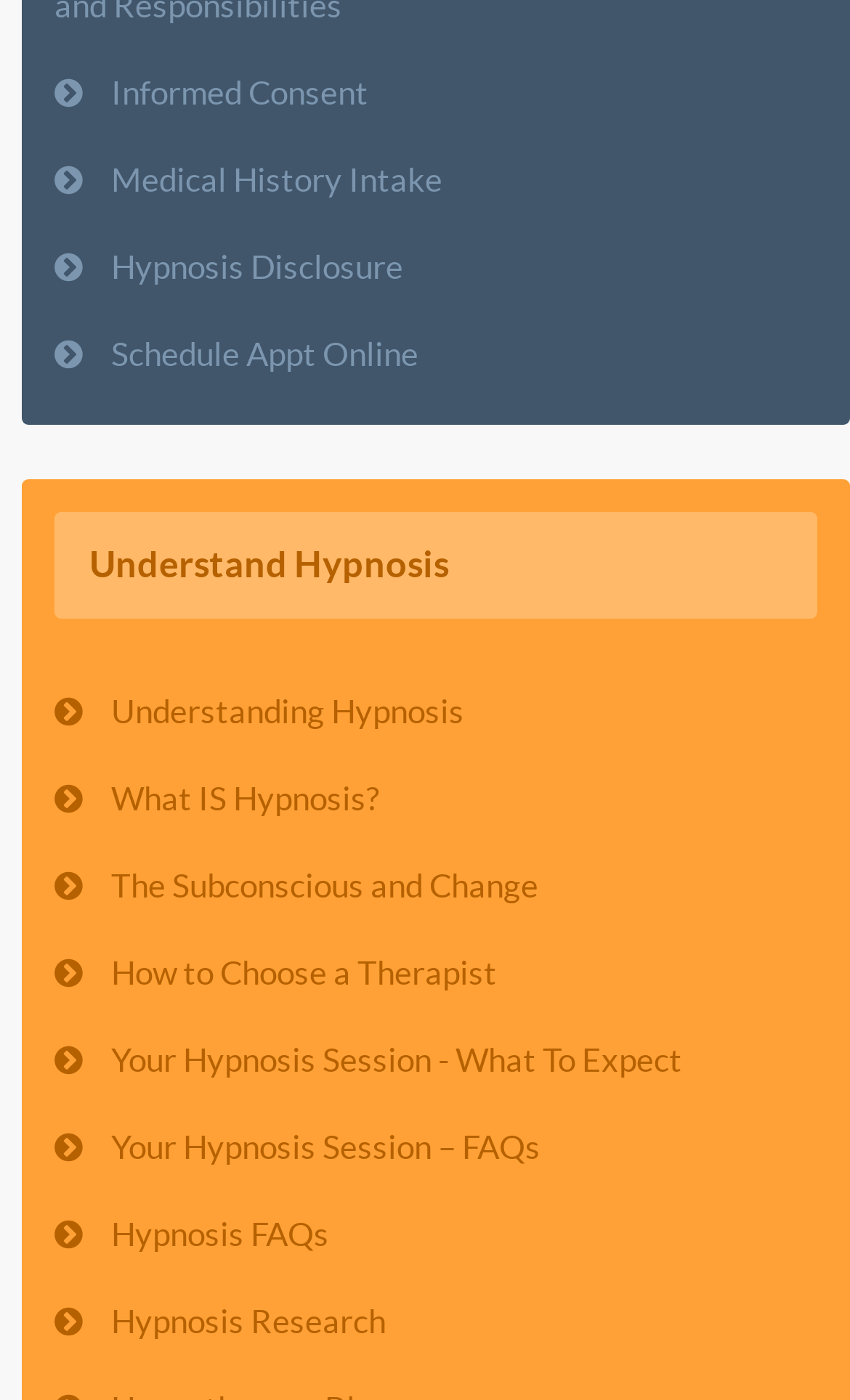Using the provided element description: "The Subconscious and Change", identify the bounding box coordinates. The coordinates should be four floats between 0 and 1 in the order [left, top, right, bottom].

[0.026, 0.606, 1.0, 0.66]